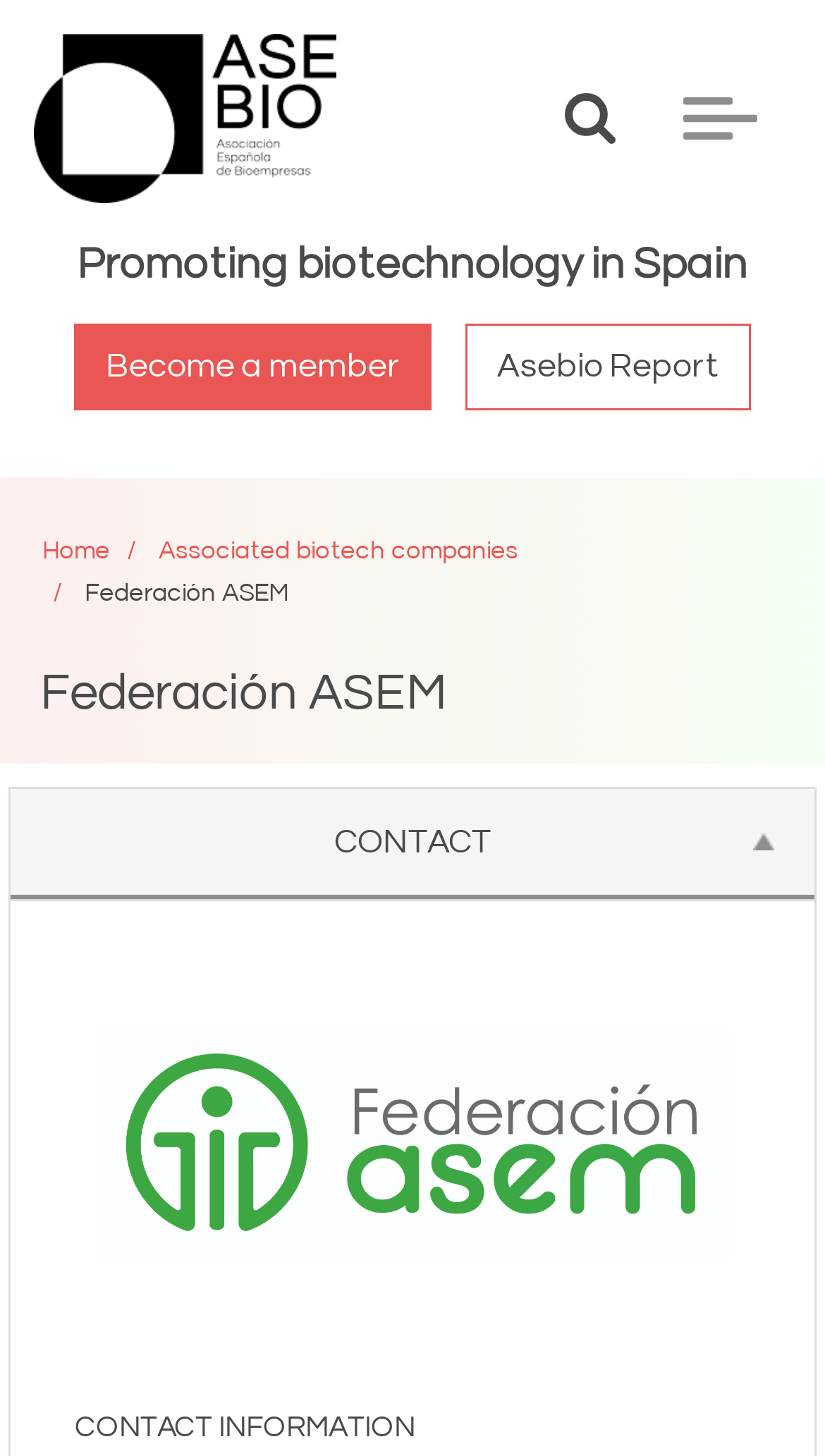Predict the bounding box coordinates of the UI element that matches this description: "title="Home"". The coordinates should be in the format [left, top, right, bottom] with each value between 0 and 1.

[0.041, 0.023, 0.407, 0.139]